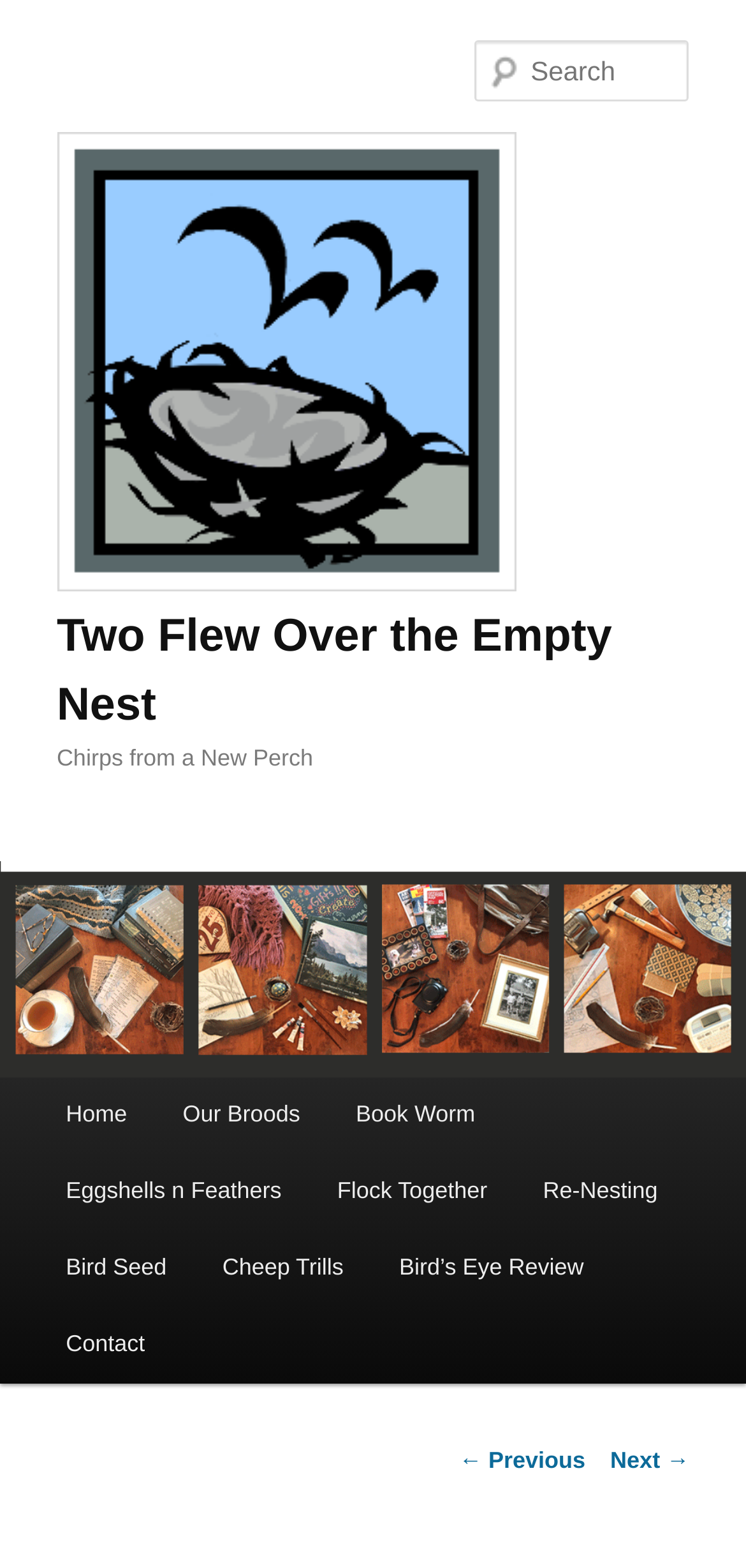Determine the bounding box coordinates of the clickable element necessary to fulfill the instruction: "View previous posts". Provide the coordinates as four float numbers within the 0 to 1 range, i.e., [left, top, right, bottom].

[0.615, 0.923, 0.785, 0.94]